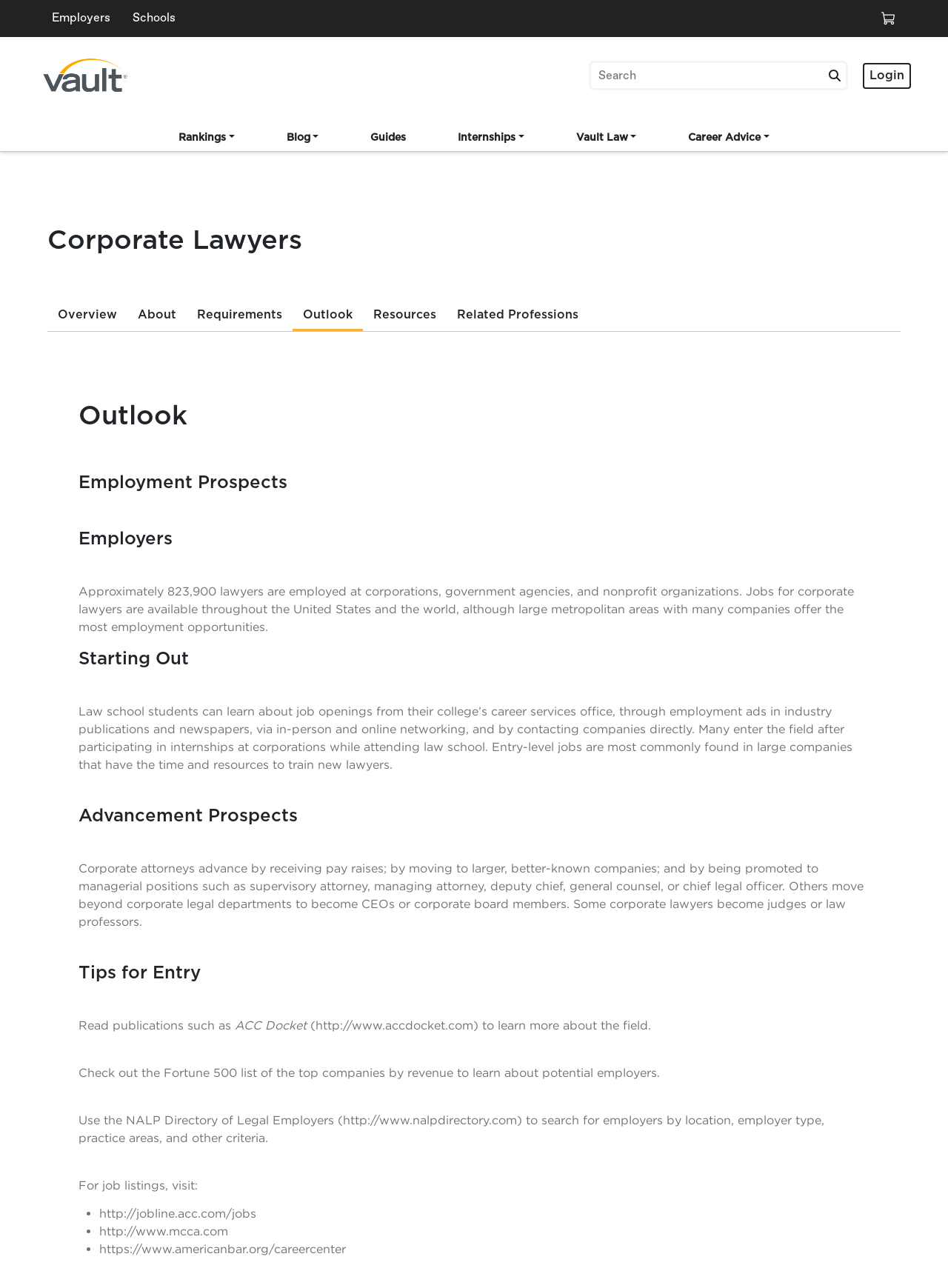Could you locate the bounding box coordinates for the section that should be clicked to accomplish this task: "Click the 'Vault Law' tab".

[0.597, 0.099, 0.682, 0.118]